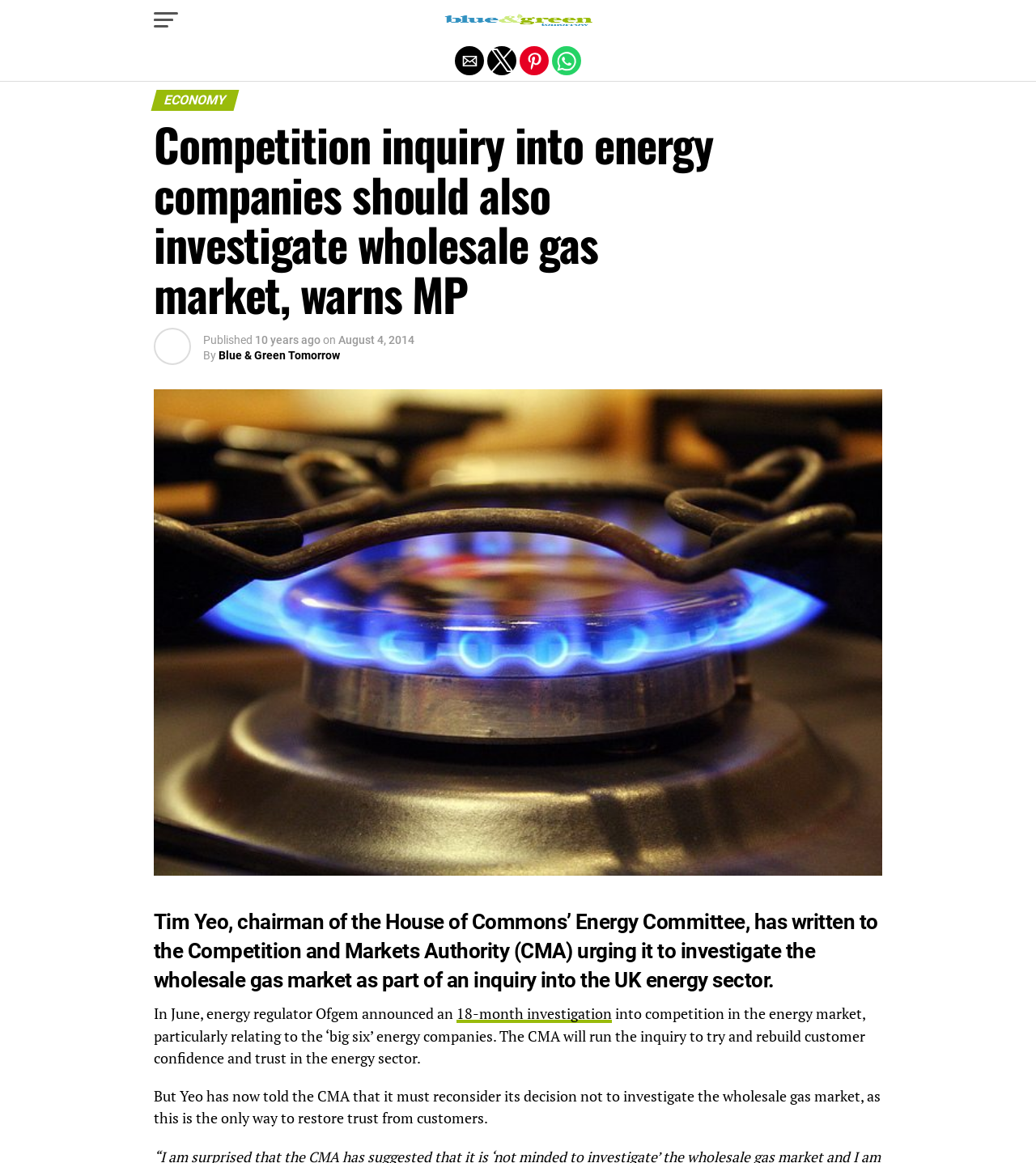Generate the title text from the webpage.

Competition inquiry into energy companies should also investigate wholesale gas market, warns MP